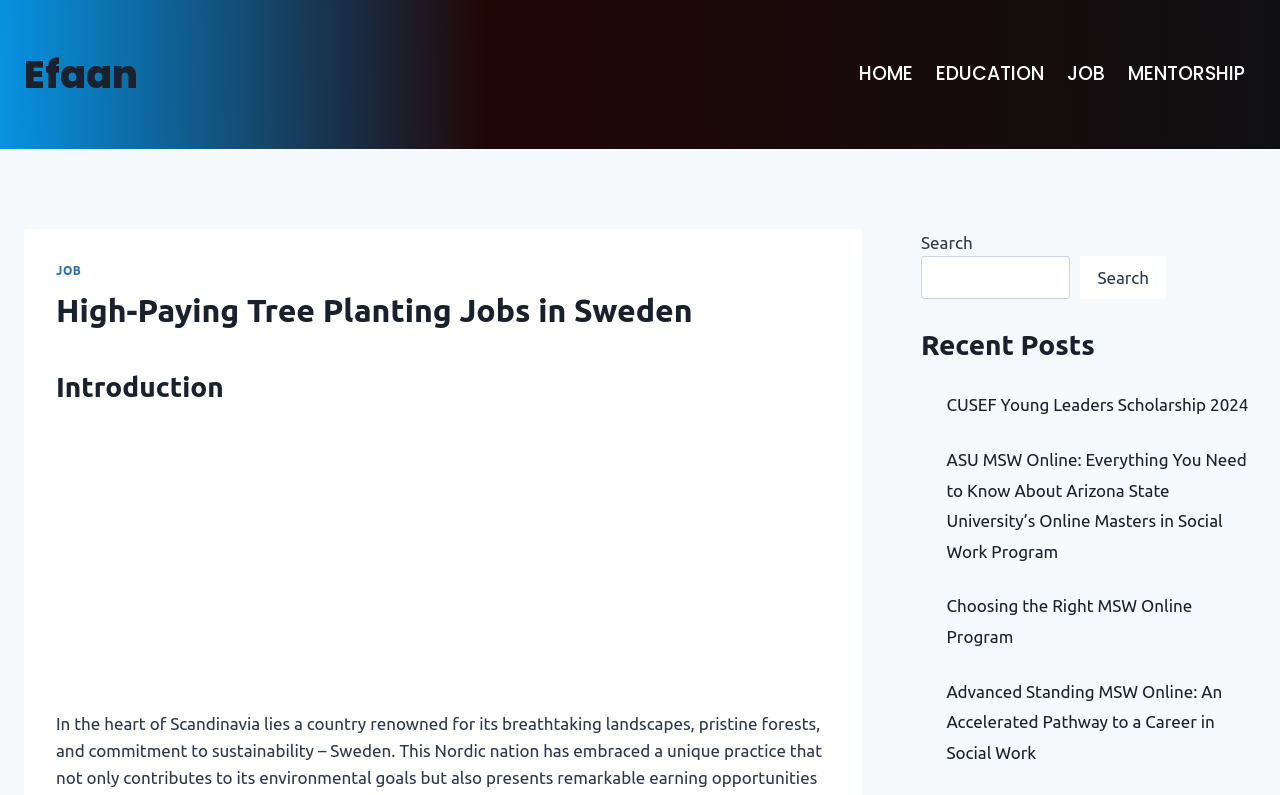Give a detailed account of the webpage.

The webpage is about high-paying tree planting jobs in Sweden, with a focus on reforestation. At the top left, there is a link to the website's homepage, "Efaan". To the right of this link, there is a primary navigation menu with links to "HOME", "EDUCATION", "JOB", and "MENTORSHIP". 

Below the navigation menu, there is a header section with a link to "JOB" and a heading that reads "High-Paying Tree Planting Jobs in Sweden". Underneath this header, there is another heading that says "Introduction". 

On the right side of the page, there is a search bar with a label "Search" and a search button. Below the search bar, there is a heading that reads "Recent Posts". This is followed by a list of four links to recent articles, including "CUSEF Young Leaders Scholarship 2024", "ASU MSW Online: Everything You Need to Know About Arizona State University’s Online Masters in Social Work Program", "Choosing the Right MSW Online Program", and "Advanced Standing MSW Online: An Accelerated Pathway to a Career in Social Work". 

There is also an advertisement iframe located below the introduction heading, taking up a significant portion of the page.